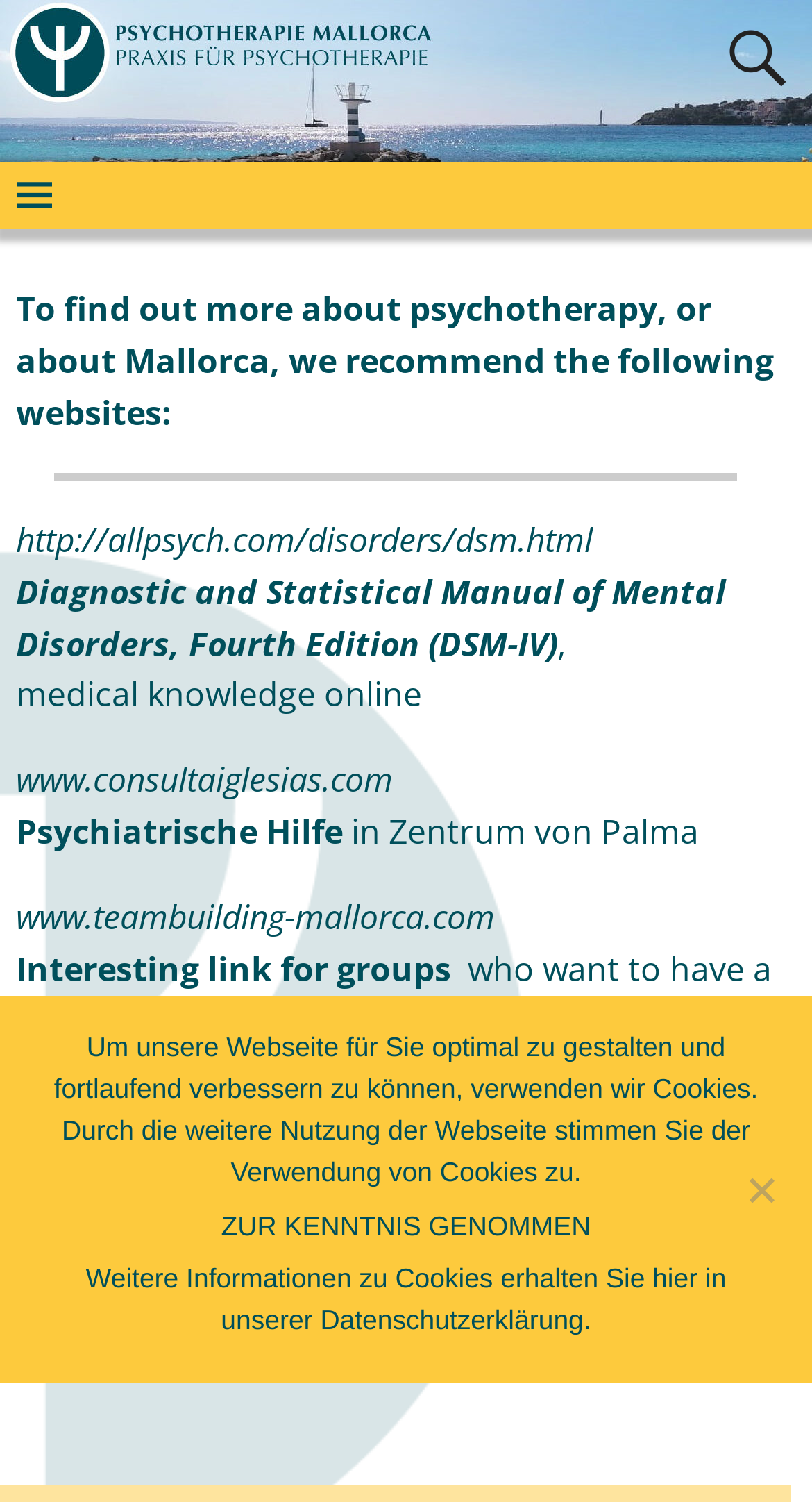Articulate a detailed summary of the webpage's content and design.

The webpage appears to be a links page for psychotherapy and Mallorca-related resources. At the top, there is a search bar that spans almost the entire width of the page. Below the search bar, there is a main section that takes up most of the page's real estate. 

In the main section, there is a brief introduction that recommends visiting certain websites for more information about psychotherapy and Mallorca. This introduction is followed by a horizontal separator line. 

Below the separator line, there are several links to external websites, including the Diagnostic and Statistical Manual of Mental Disorders, Fourth Edition (DSM-IV), medical knowledge online, and Psychiatrische Hilfe. These links are accompanied by brief descriptions of what each website offers. 

Further down, there are more links to websites related to team building, hiking, and outdoor activities in Mallorca, such as bicycle and kayak hire, and guided city tours. 

At the bottom of the page, there is a cookie notice dialog box that informs users about the website's use of cookies and provides links to learn more about the website's cookie policy. The dialog box also includes a "Nein" (No) button, presumably to decline the use of cookies.